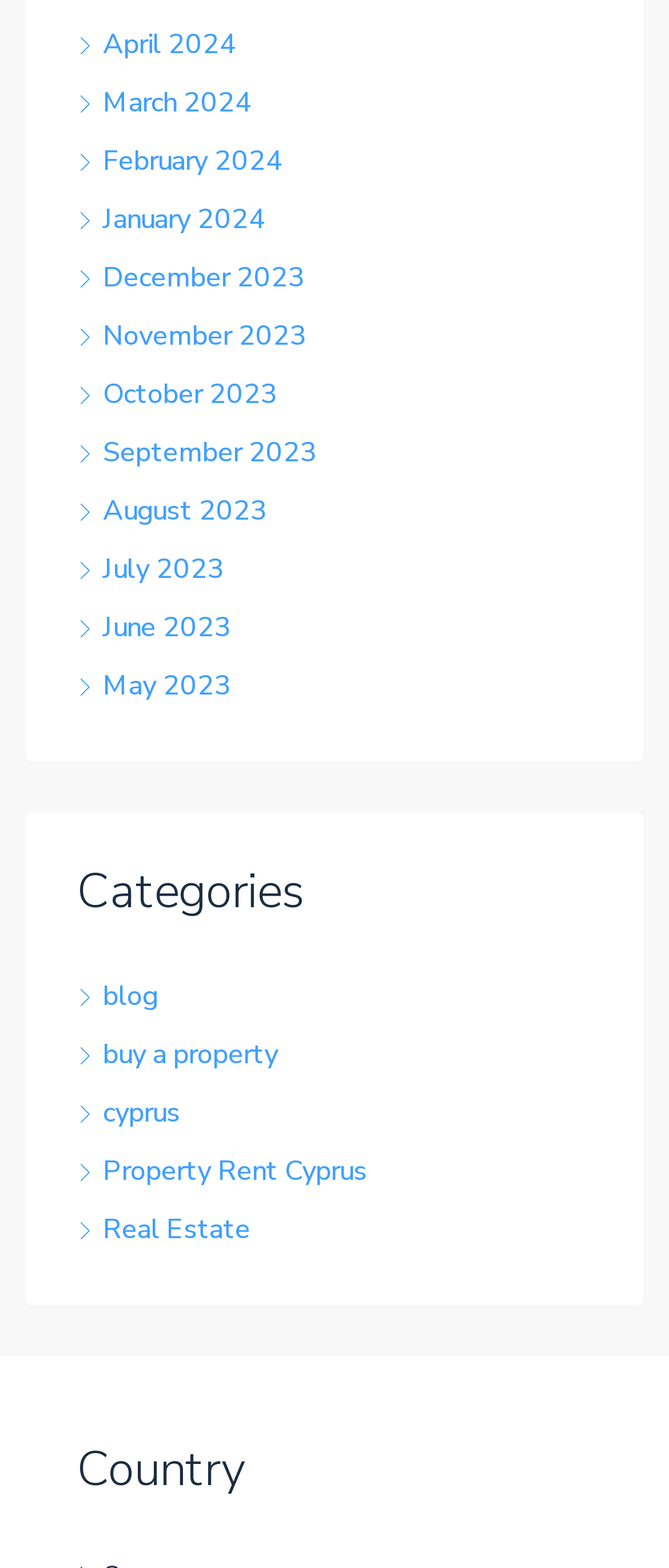Give a short answer to this question using one word or a phrase:
What is the earliest month listed?

July 2023